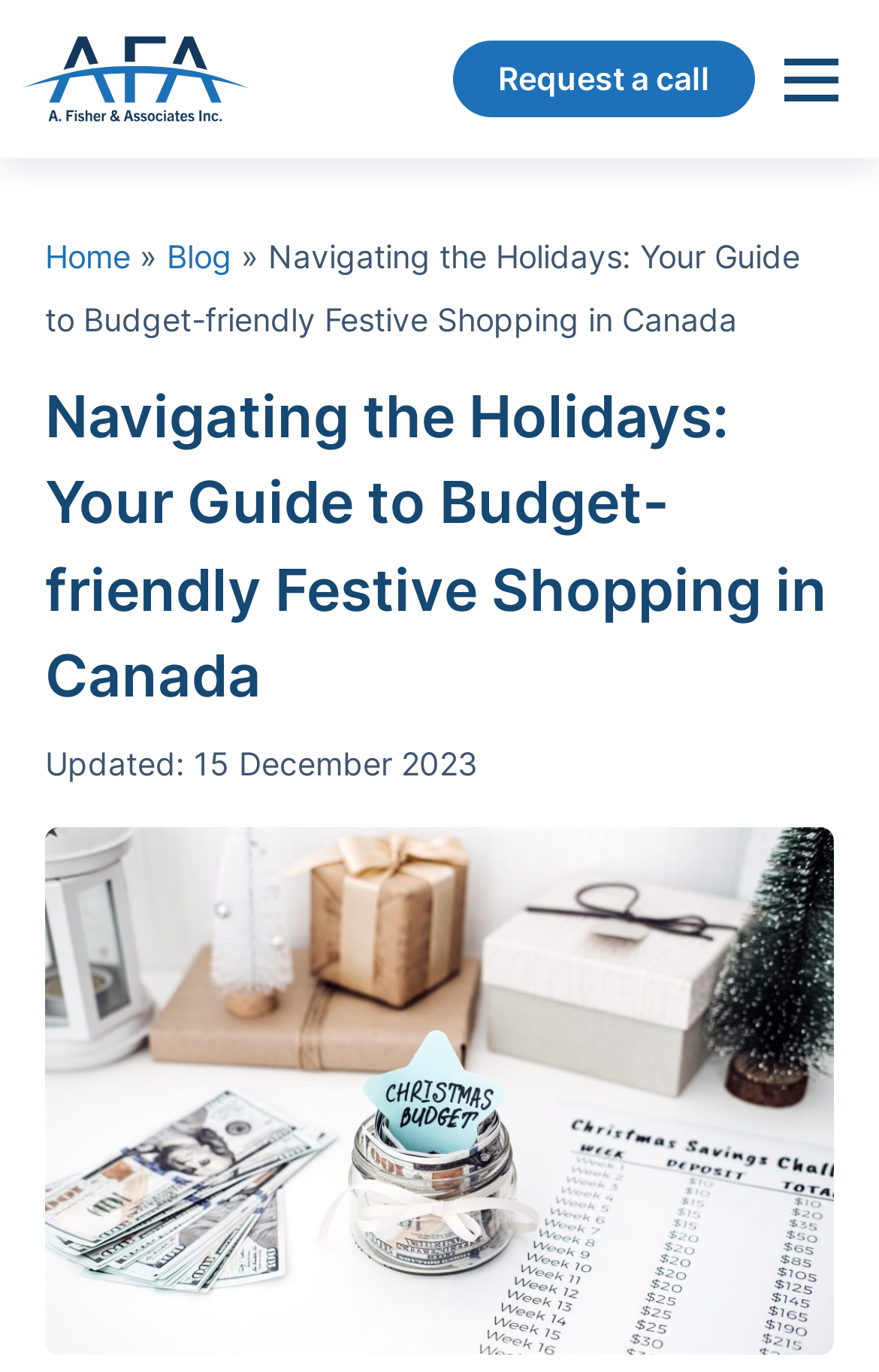Offer a meticulous description of the webpage's structure and content.

The webpage is about navigating the holiday season with budget-friendly festive shopping in Canada. At the top left corner, there is a link to the A Fisher & Associates homepage, accompanied by a small image. On the right side of the top section, there is a "Request a call" link. 

Below the top section, there is a navigation bar with breadcrumbs, which includes links to the "Home" and "Blog" pages, separated by a "»" symbol. The title of the webpage, "Navigating the Holidays: Your Guide to Budget-friendly Festive Shopping in Canada", is displayed prominently in the middle of the page. 

Underneath the title, there is a note indicating that the content was updated on 15 December 2023.